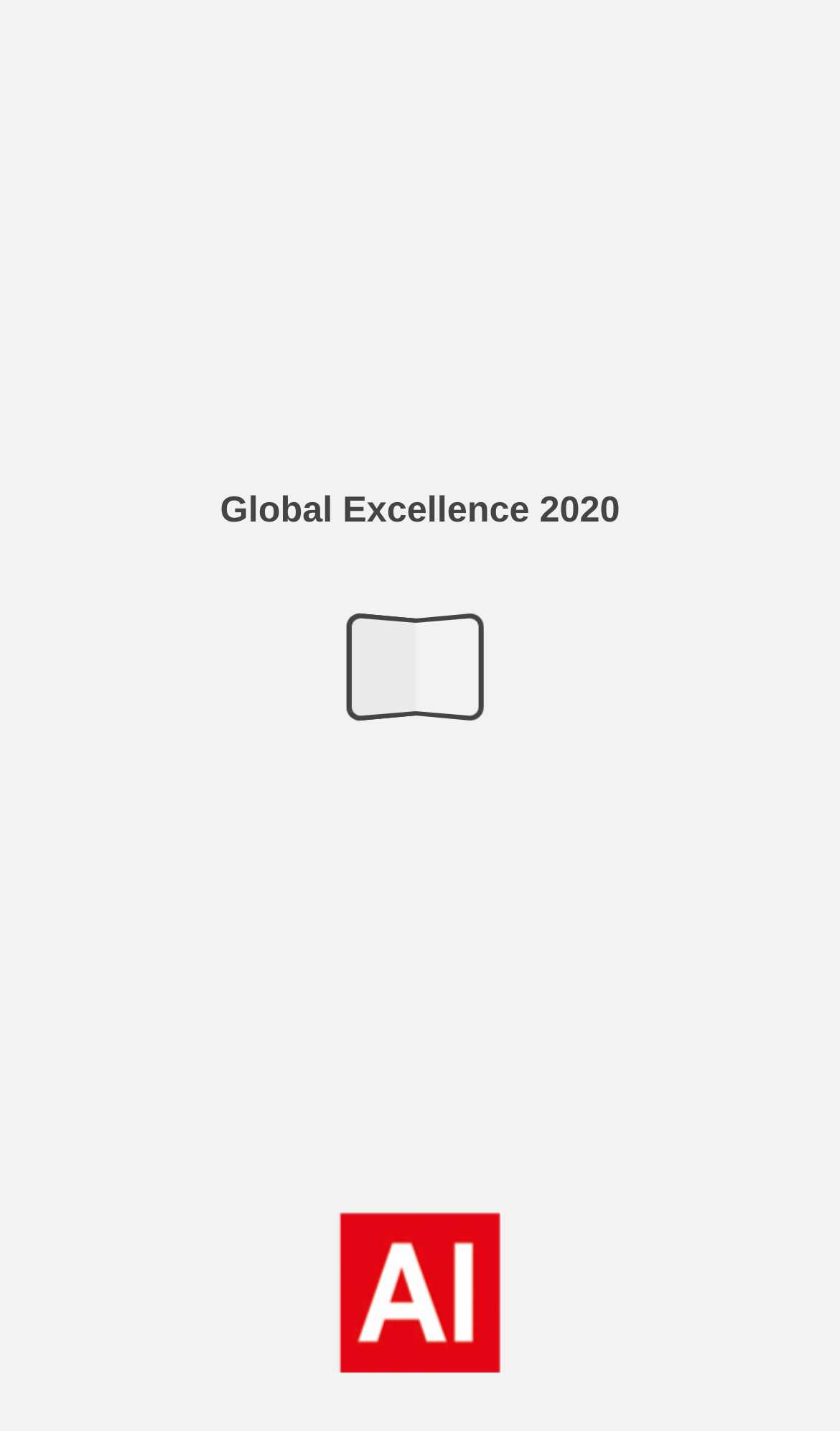What is located at the bottom right of the page?
From the image, respond with a single word or phrase.

Logo